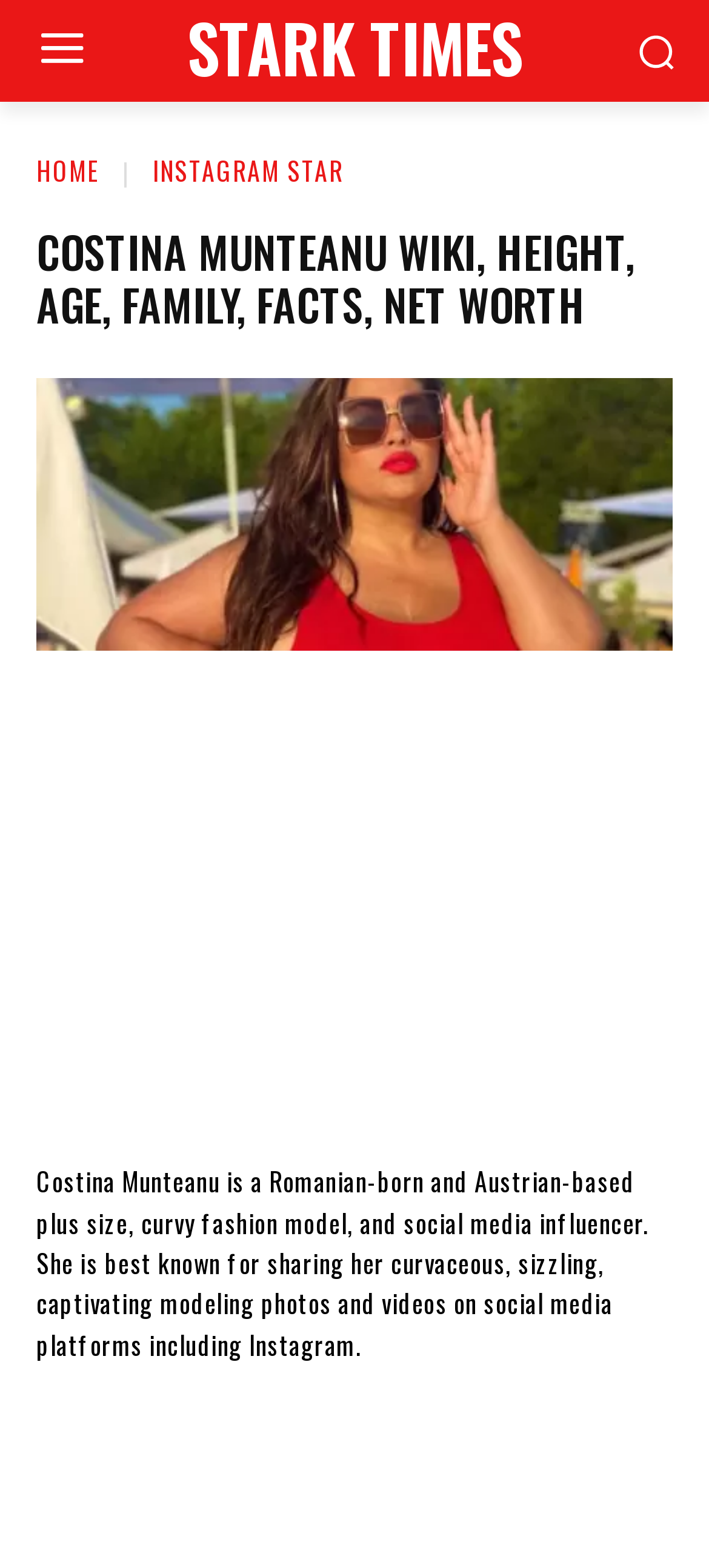Respond to the question with just a single word or phrase: 
What is Costina Munteanu's profession?

Fashion model